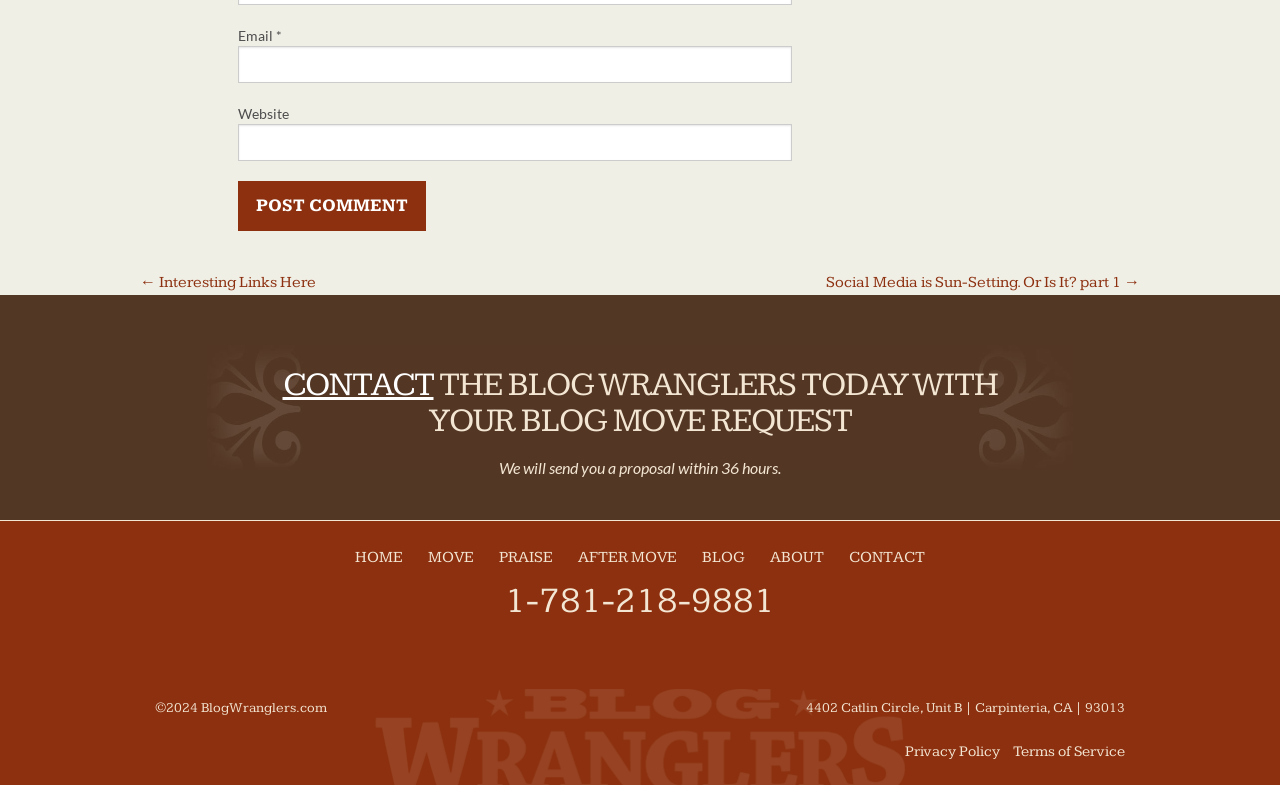What is the label of the first textbox?
Please use the image to provide an in-depth answer to the question.

The first textbox has a label 'Email' which is indicated by the StaticText element with OCR text 'Email' and bounding box coordinates [0.186, 0.034, 0.216, 0.056].